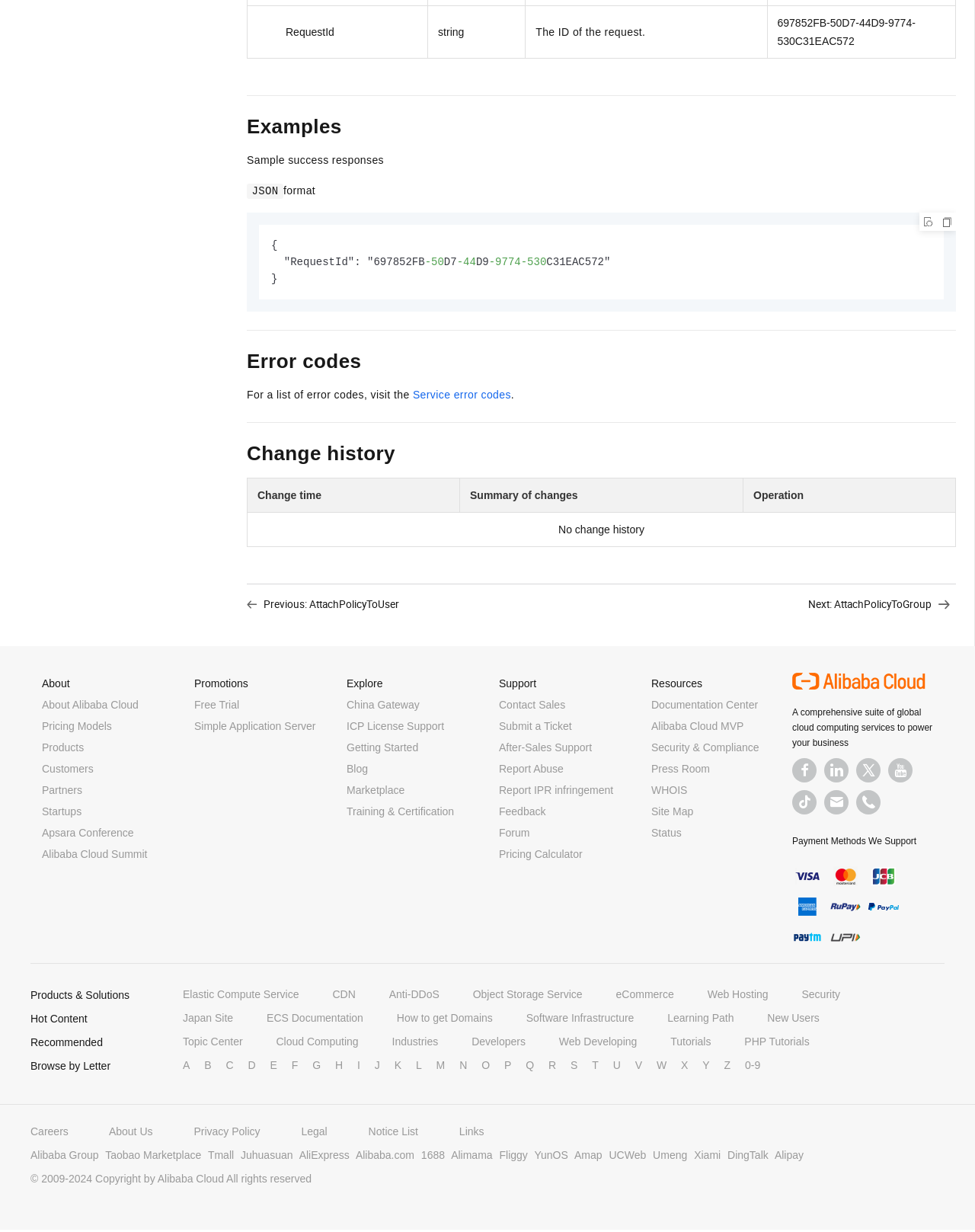Using the information shown in the image, answer the question with as much detail as possible: What is the ID of the request?

The ID of the request is mentioned in the grid cell under the 'RequestId' column, which is '697852FB-50D7-44D9-9774-530C31EAC572'.